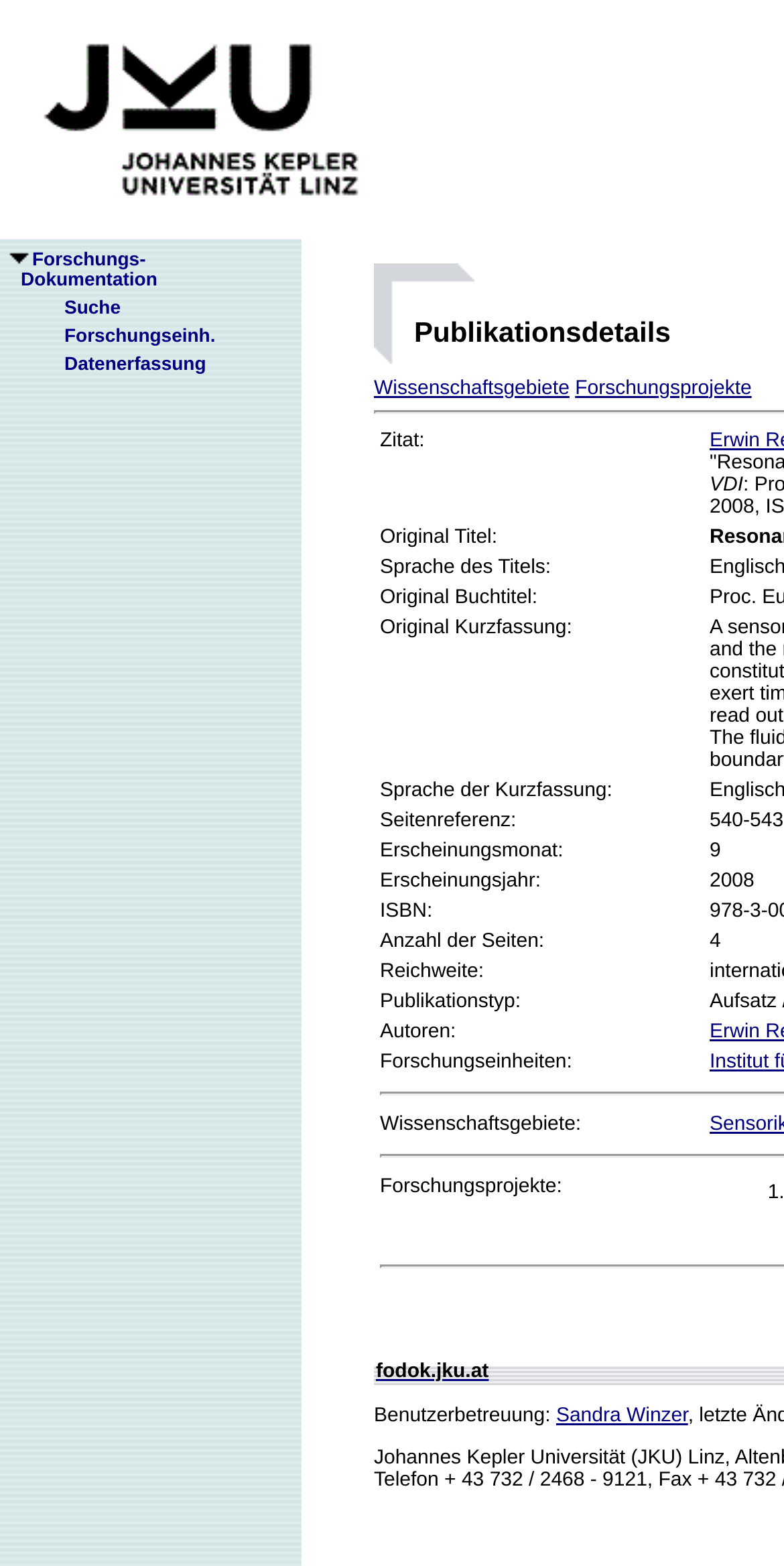Respond to the following question with a brief word or phrase:
What is the name of the person responsible for user support?

Sandra Winzer